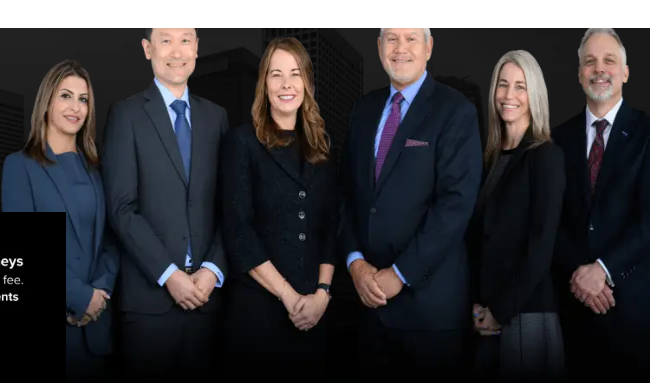Refer to the image and provide a thorough answer to this question:
What is the background of the group portrait?

The attorneys in the group portrait are standing confidently against a subtle cityscape background, which enhances their professional demeanor, as described in the caption.